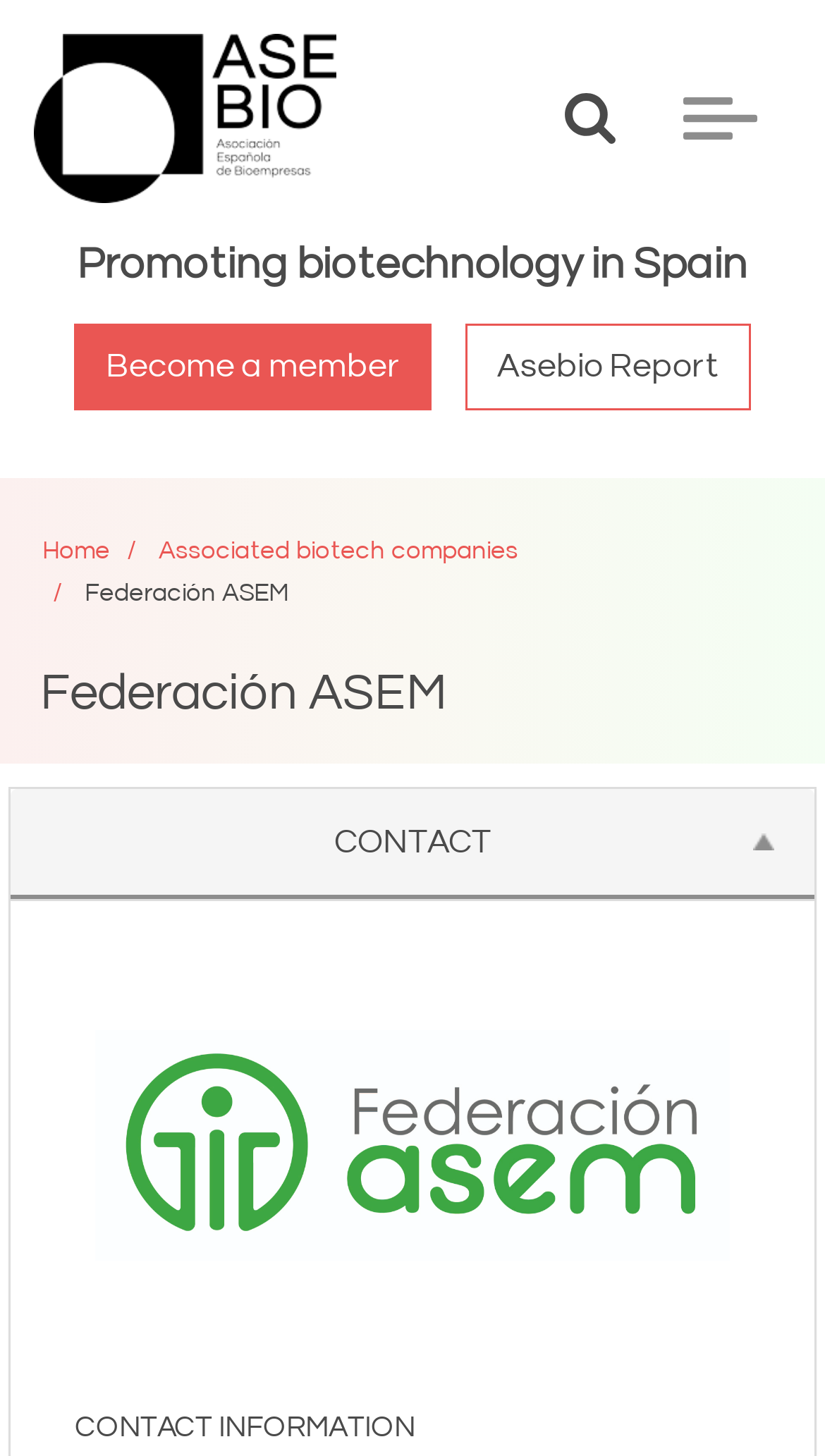Find the UI element described as: "Asebio Report" and predict its bounding box coordinates. Ensure the coordinates are four float numbers between 0 and 1, [left, top, right, bottom].

[0.564, 0.223, 0.91, 0.282]